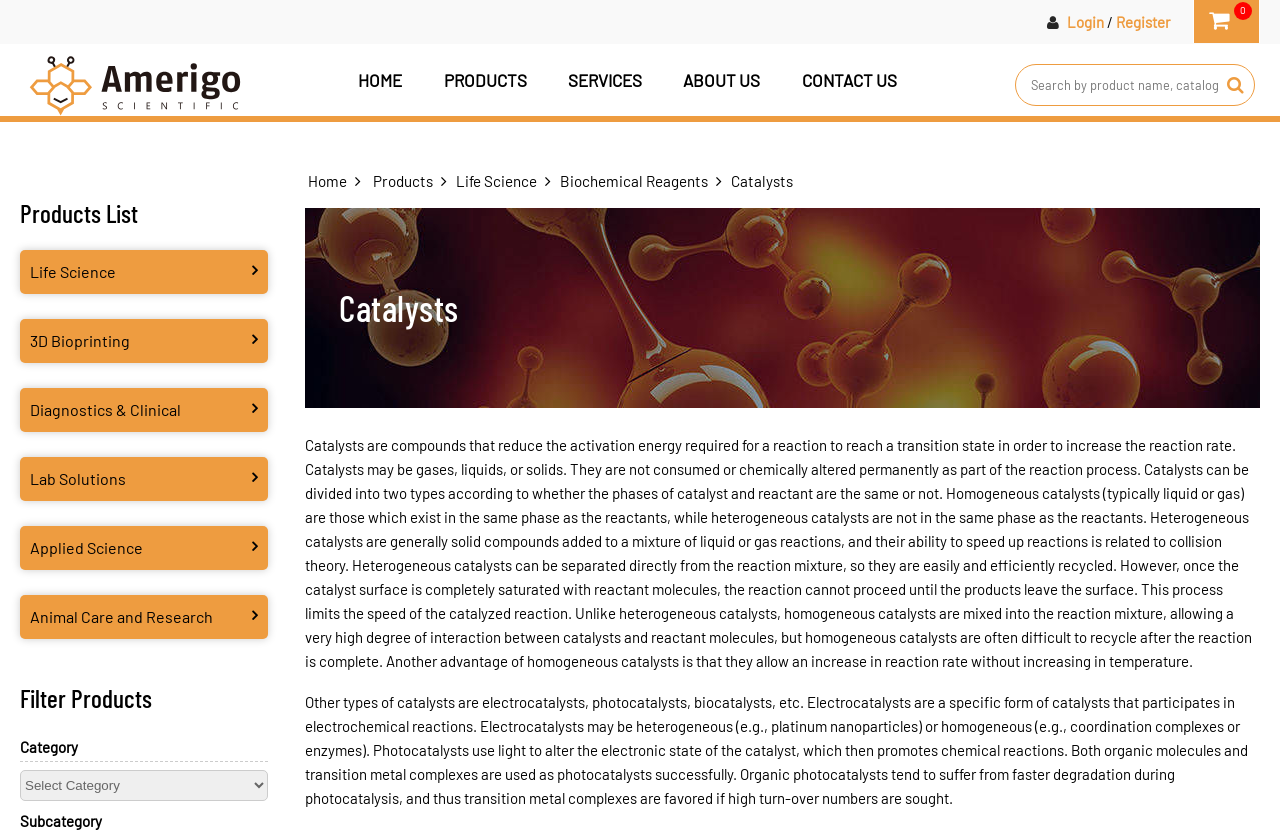Specify the bounding box coordinates of the region I need to click to perform the following instruction: "Search by product name". The coordinates must be four float numbers in the range of 0 to 1, i.e., [left, top, right, bottom].

[0.793, 0.077, 0.98, 0.128]